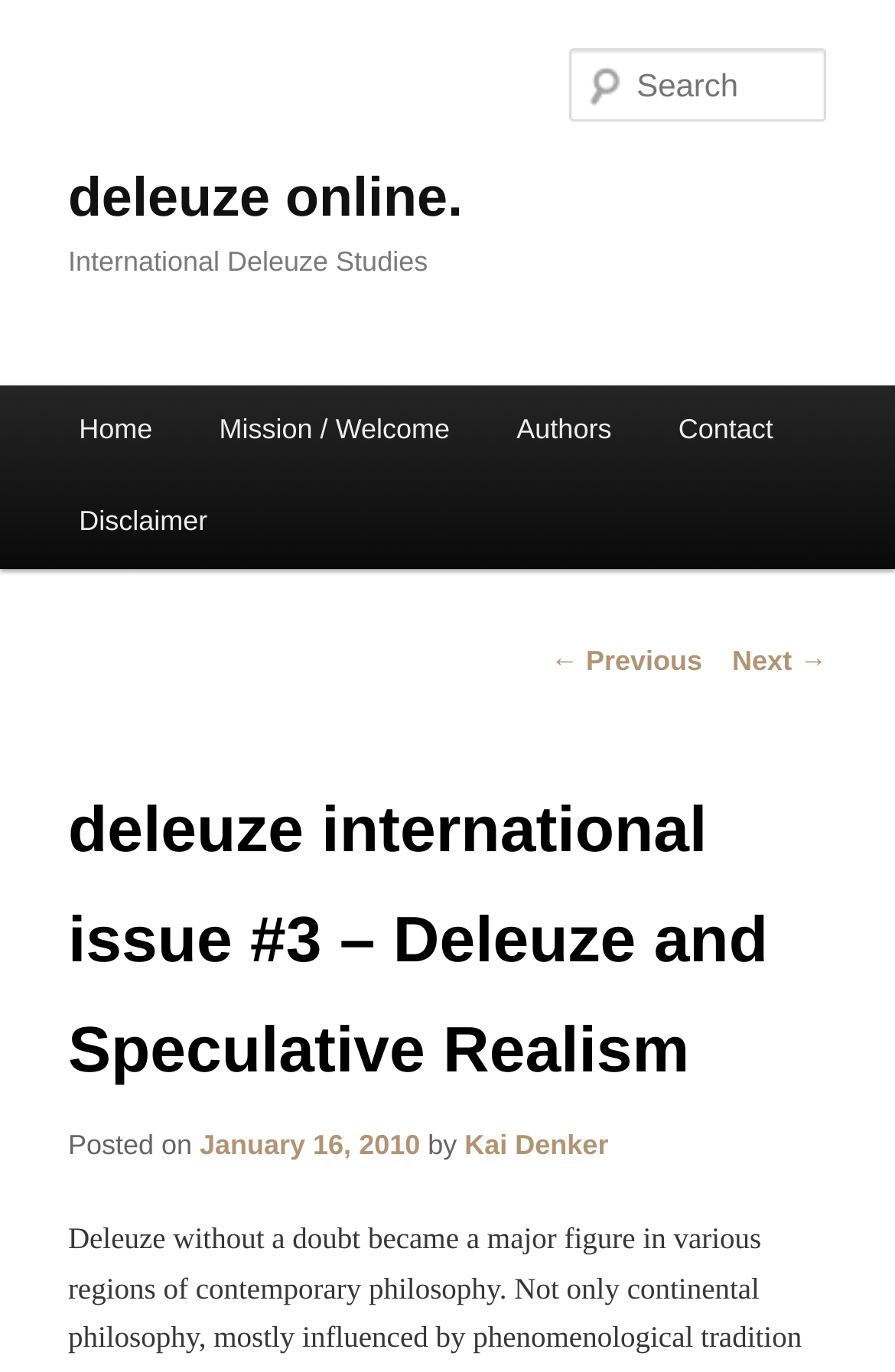Given the element description: "Kai Denker", predict the bounding box coordinates of the UI element it refers to, using four float numbers between 0 and 1, i.e., [left, top, right, bottom].

[0.519, 0.823, 0.68, 0.847]